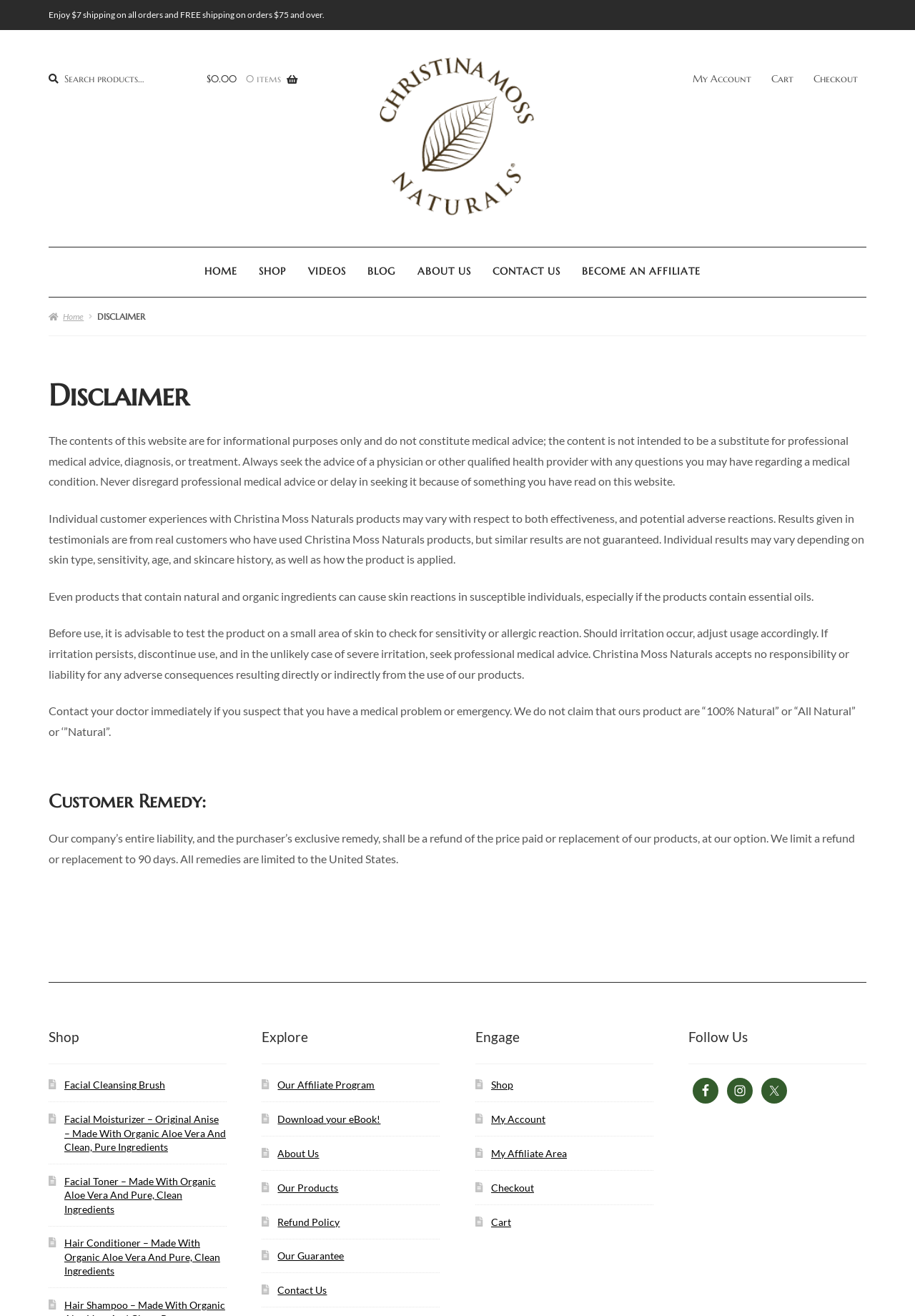From the element description: "alt="Christina Moss Naturals Logo Image"", extract the bounding box coordinates of the UI element. The coordinates should be expressed as four float numbers between 0 and 1, in the order [left, top, right, bottom].

[0.364, 0.042, 0.636, 0.168]